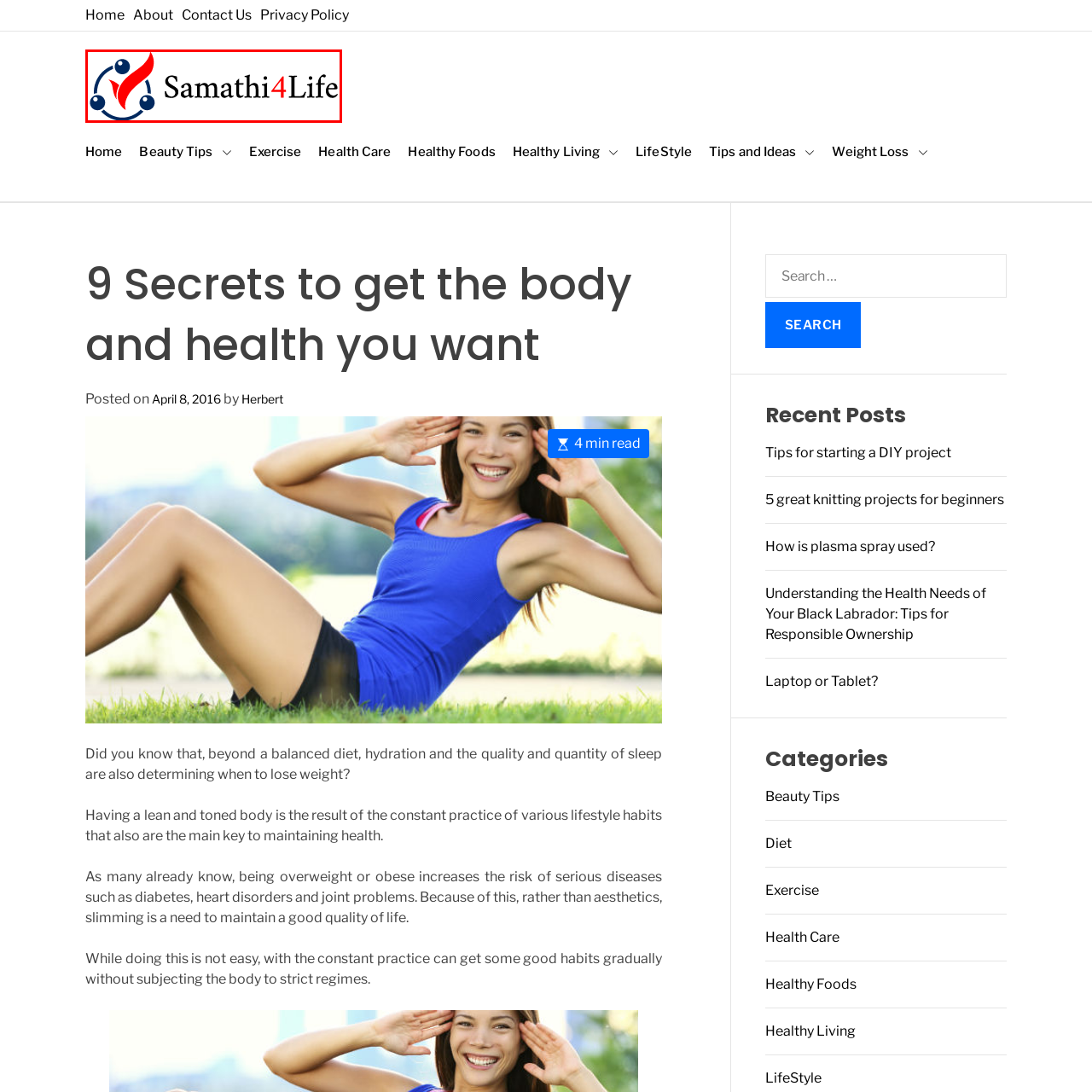What is the focus of the associated content?
Look at the image surrounded by the red border and respond with a one-word or short-phrase answer based on your observation.

Holistic health and well-being